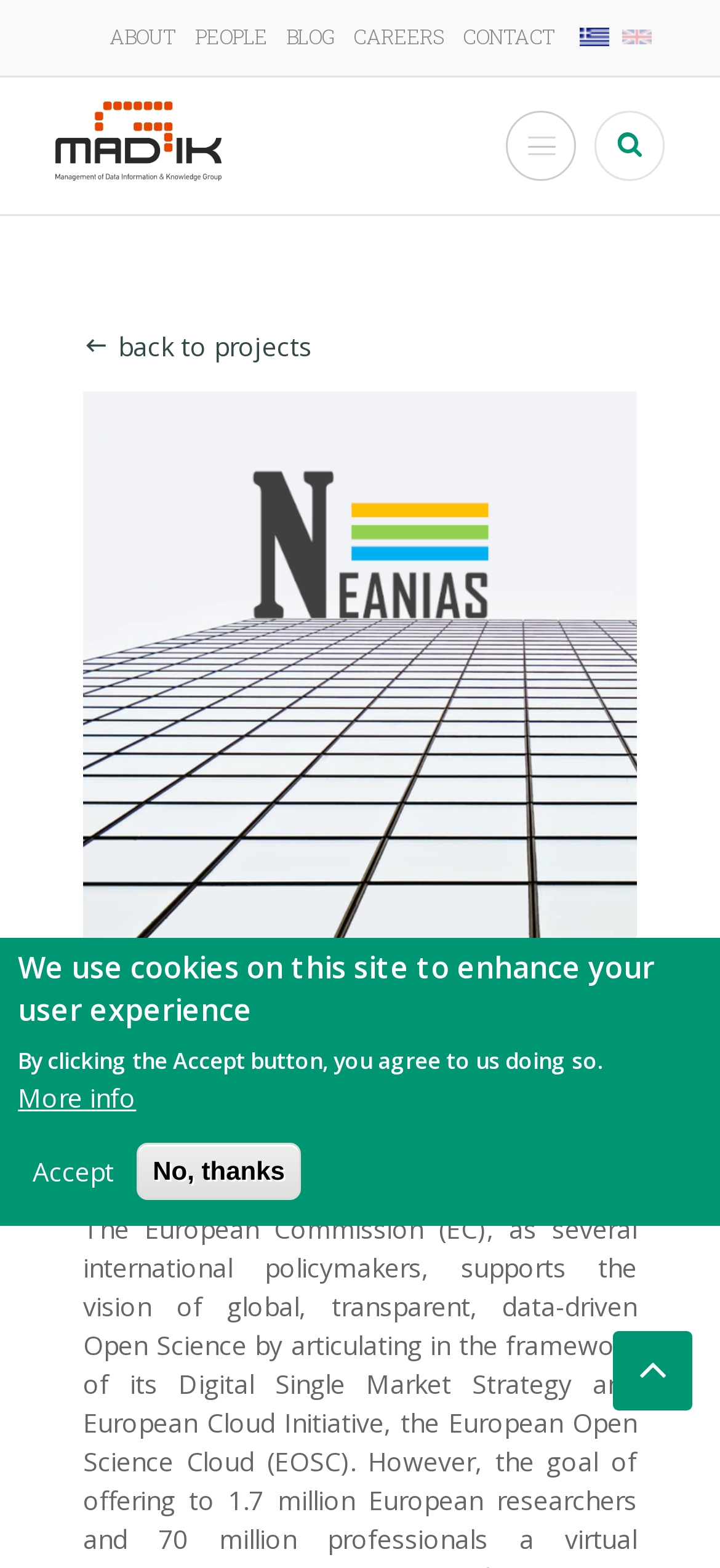Respond with a single word or phrase:
What is the purpose of the search box?

To search